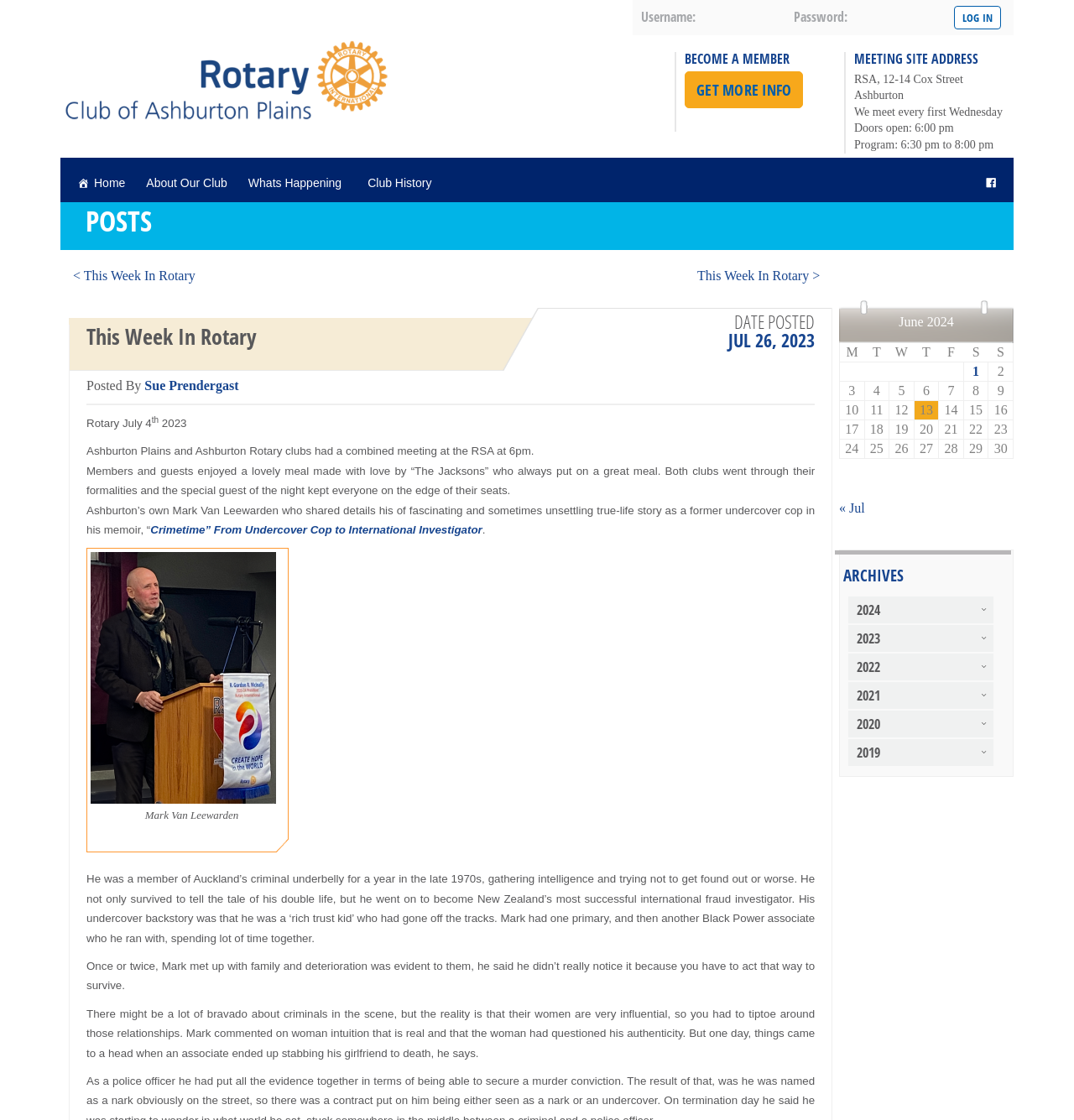What is the day of the week when the club meets?
Please describe in detail the information shown in the image to answer the question.

I found the day of the week by reading the text 'We meet every first Wednesday'.